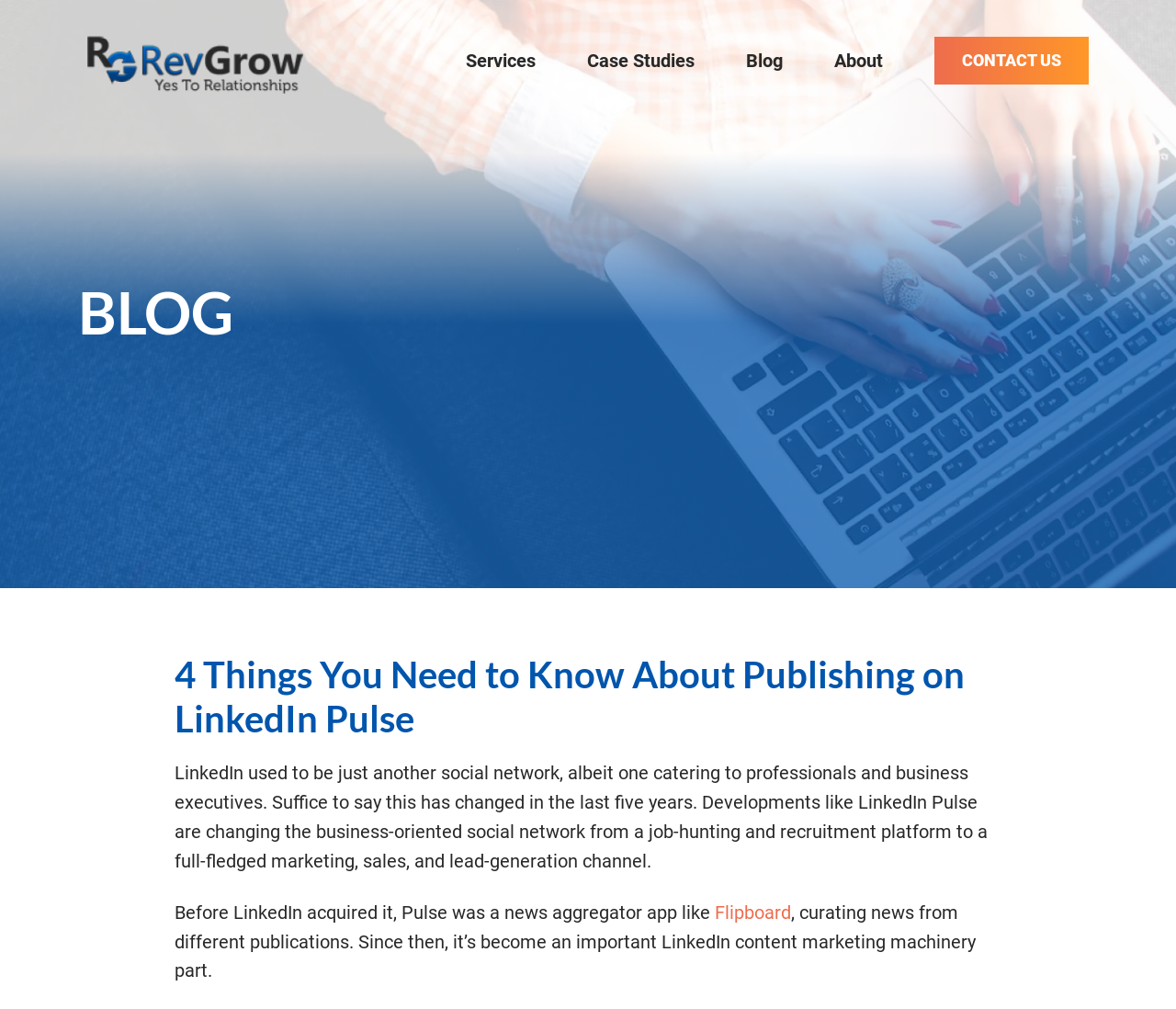What are the main sections of the website?
Using the image as a reference, deliver a detailed and thorough answer to the question.

The main sections of the website can be found in the top navigation bar, which includes links to 'Services', 'Case Studies', 'Blog', 'About', and 'CONTACT US'.